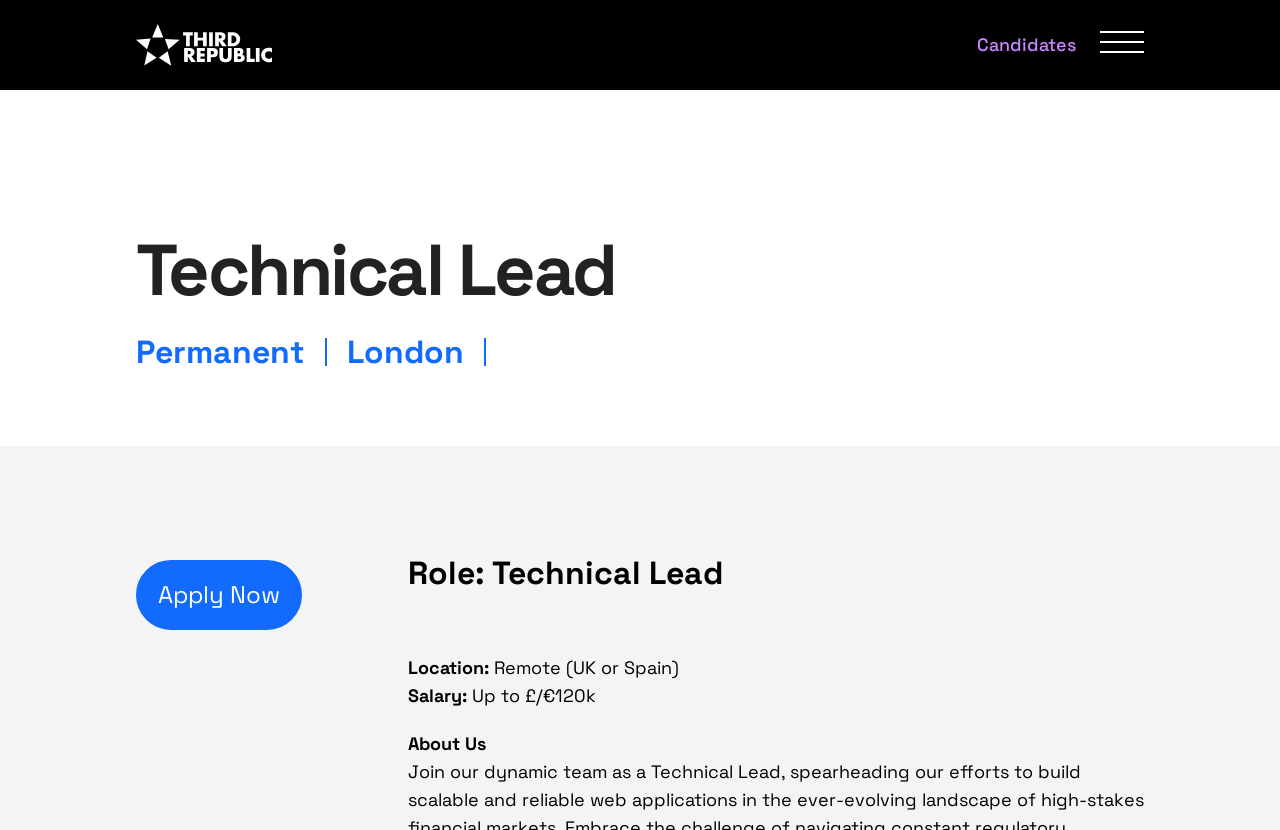What is the job number?
Kindly offer a comprehensive and detailed response to the question.

I found the answer by looking at the text 'Job #75500' which is located below the job details.